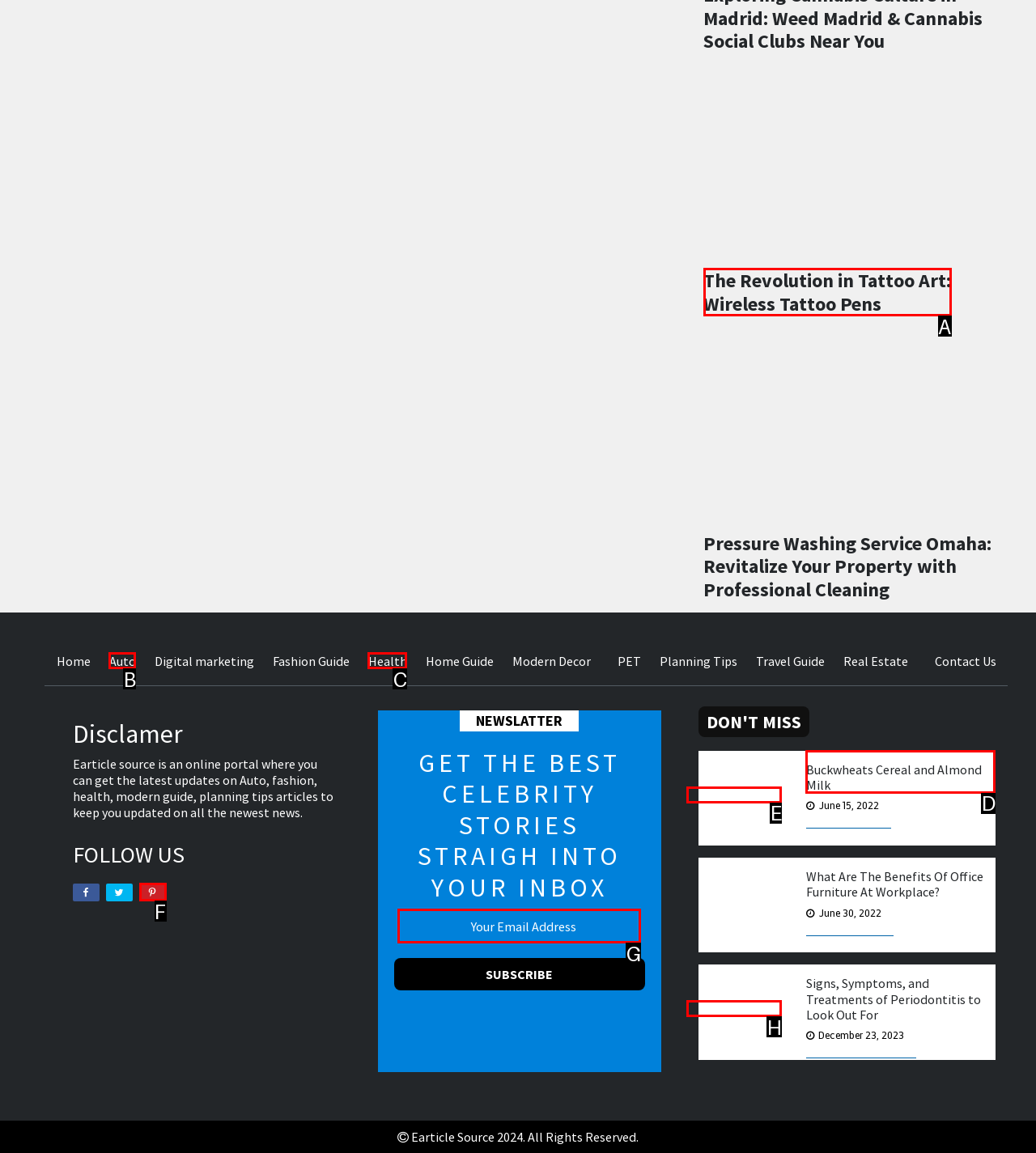Determine the HTML element that best aligns with the description: Buckwheats Cereal and Almond Milk
Answer with the appropriate letter from the listed options.

D